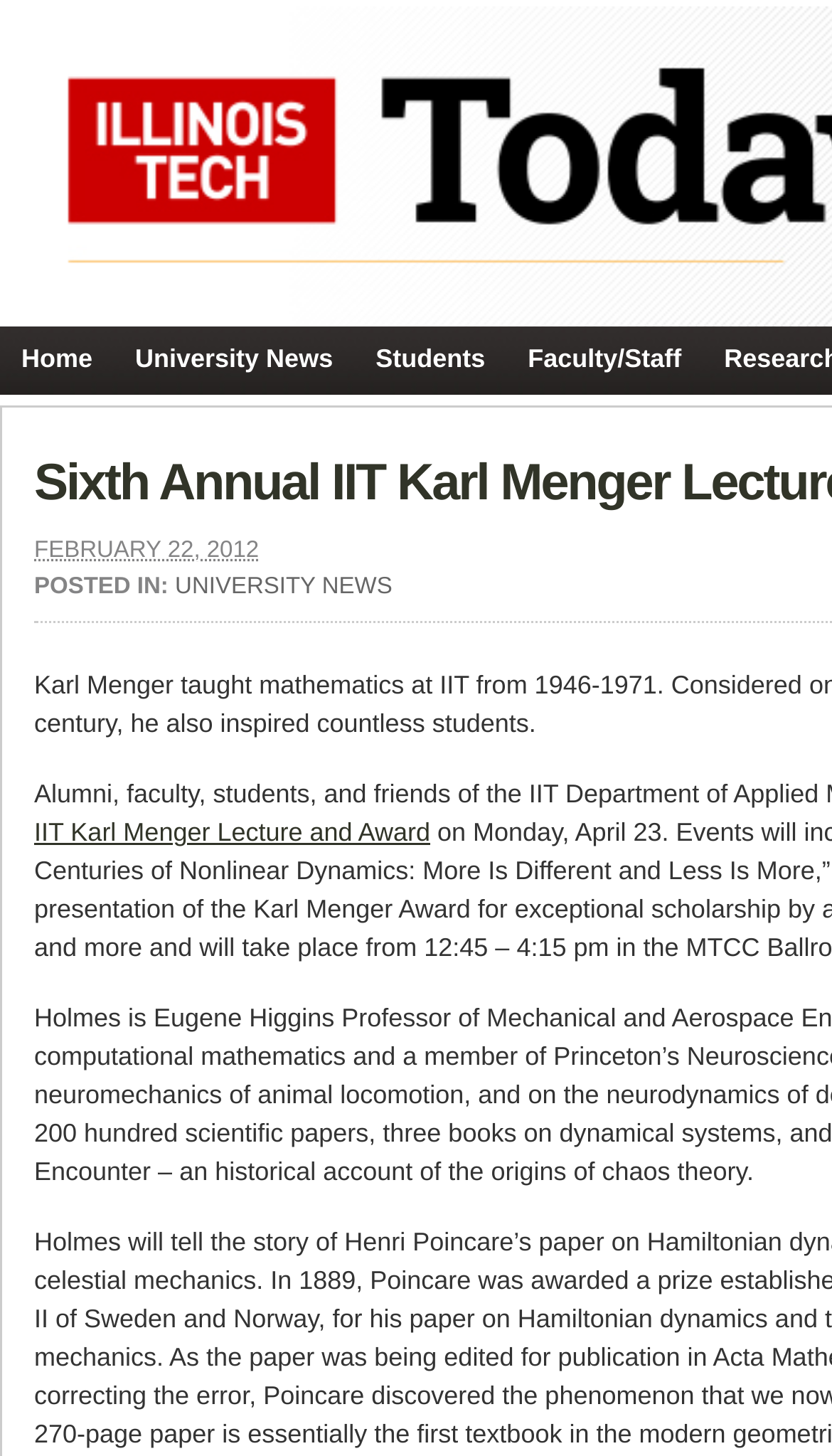Give a concise answer of one word or phrase to the question: 
What is the category of the post?

UNIVERSITY NEWS